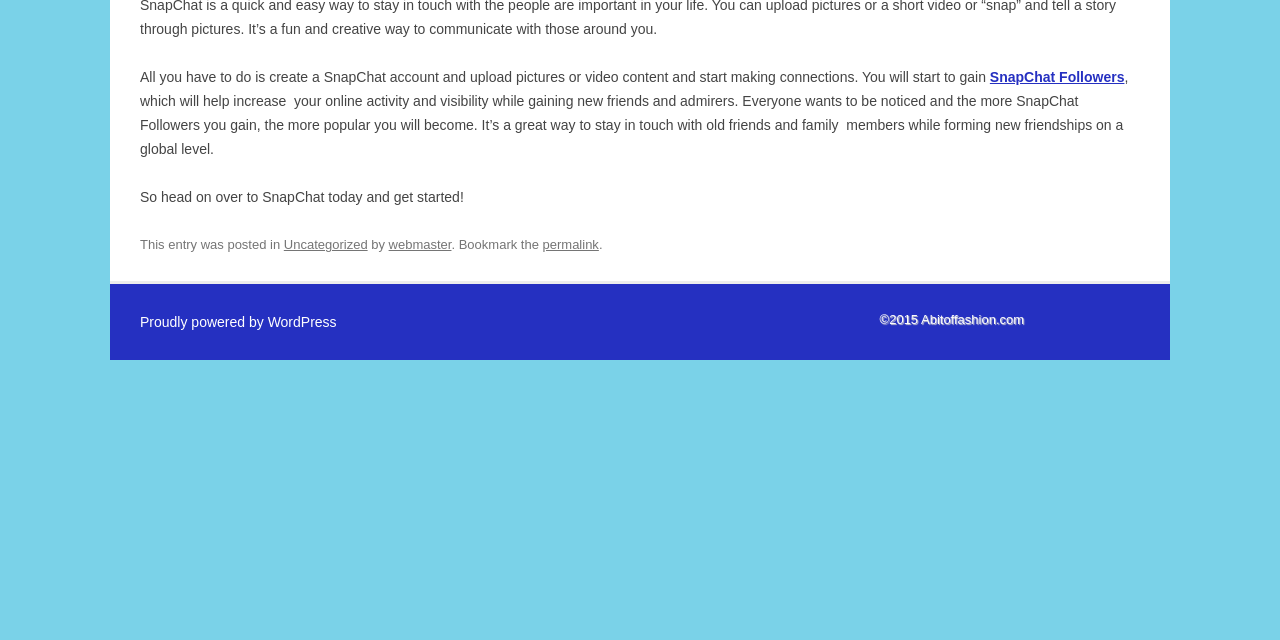Given the description "SnapChat Followers", determine the bounding box of the corresponding UI element.

[0.773, 0.108, 0.878, 0.133]